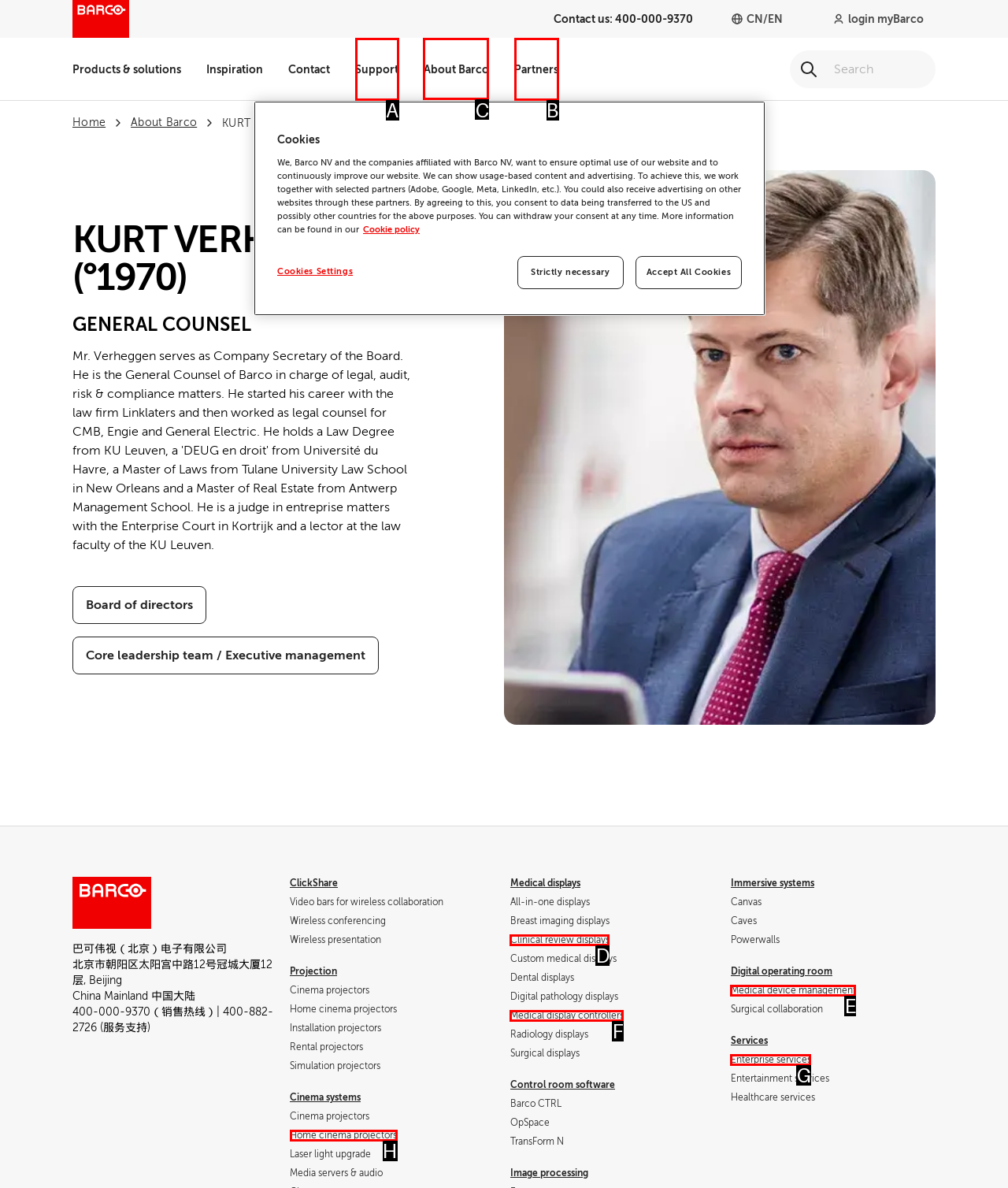Select the letter of the element you need to click to complete this task: Click the 'About Barco' link
Answer using the letter from the specified choices.

C